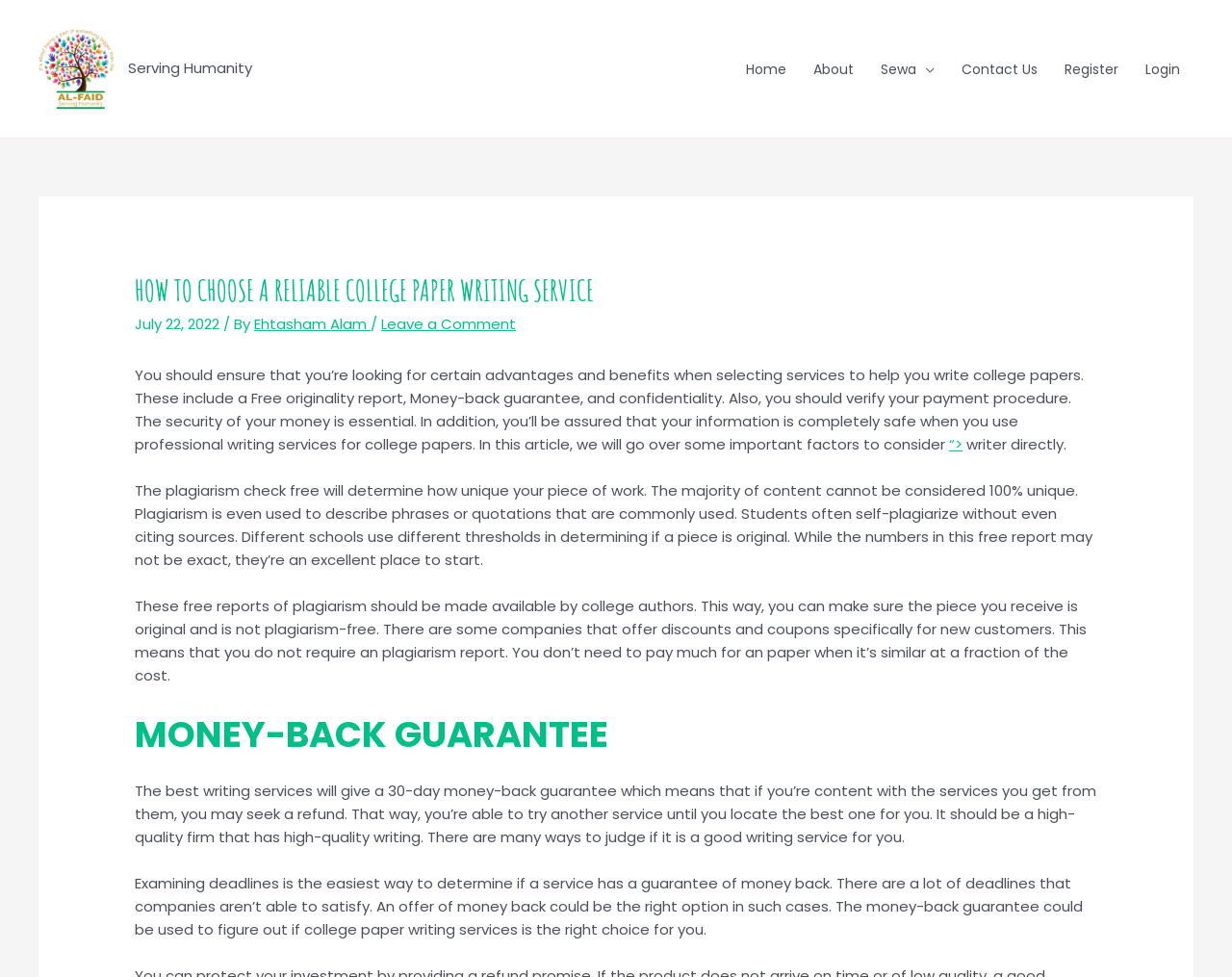Locate the bounding box coordinates of the area you need to click to fulfill this instruction: 'Click on the 'Contact Us' link'. The coordinates must be in the form of four float numbers ranging from 0 to 1: [left, top, right, bottom].

[0.77, 0.036, 0.853, 0.105]